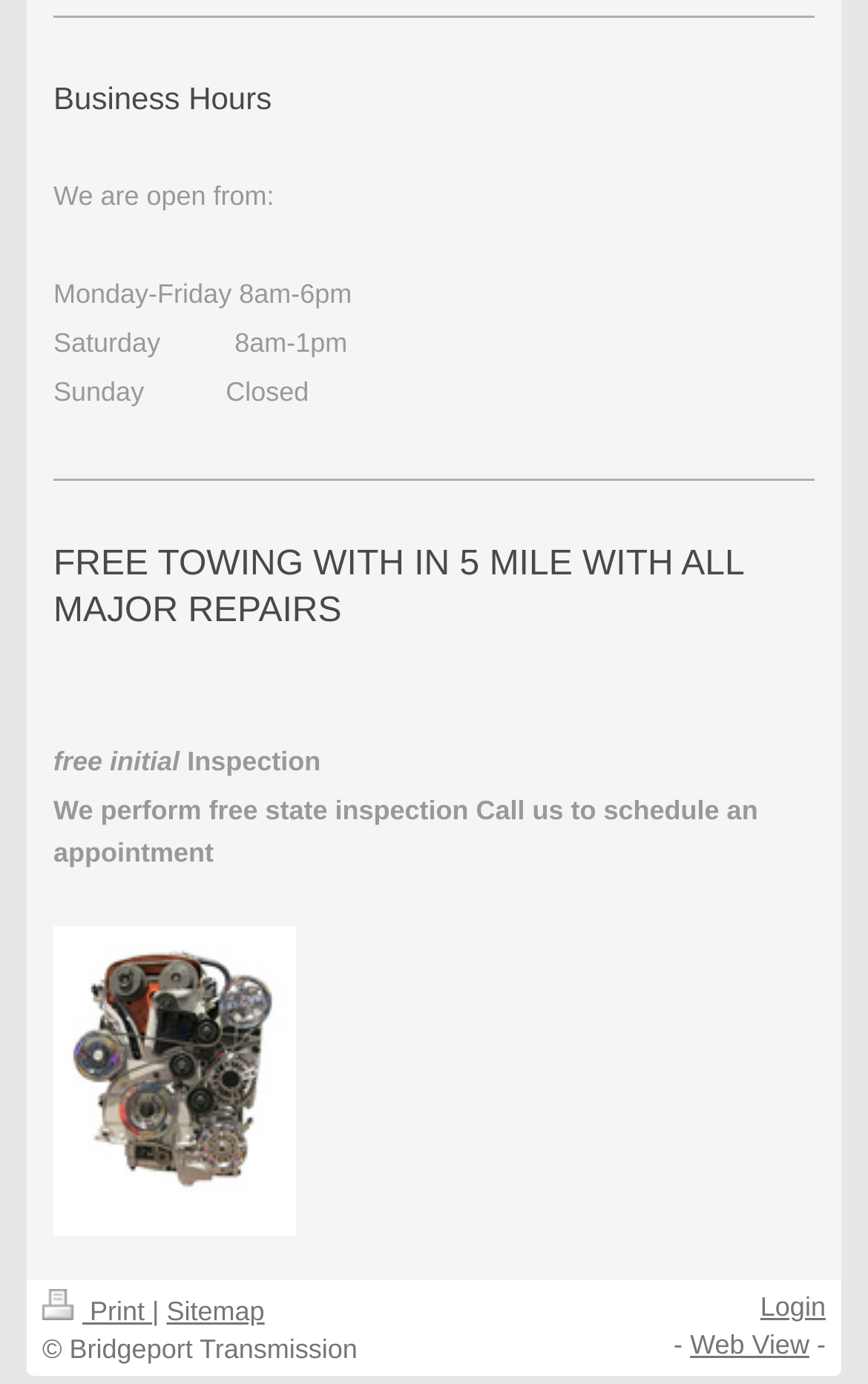Determine the bounding box coordinates for the HTML element described here: "Web View".

[0.795, 0.96, 0.932, 0.982]